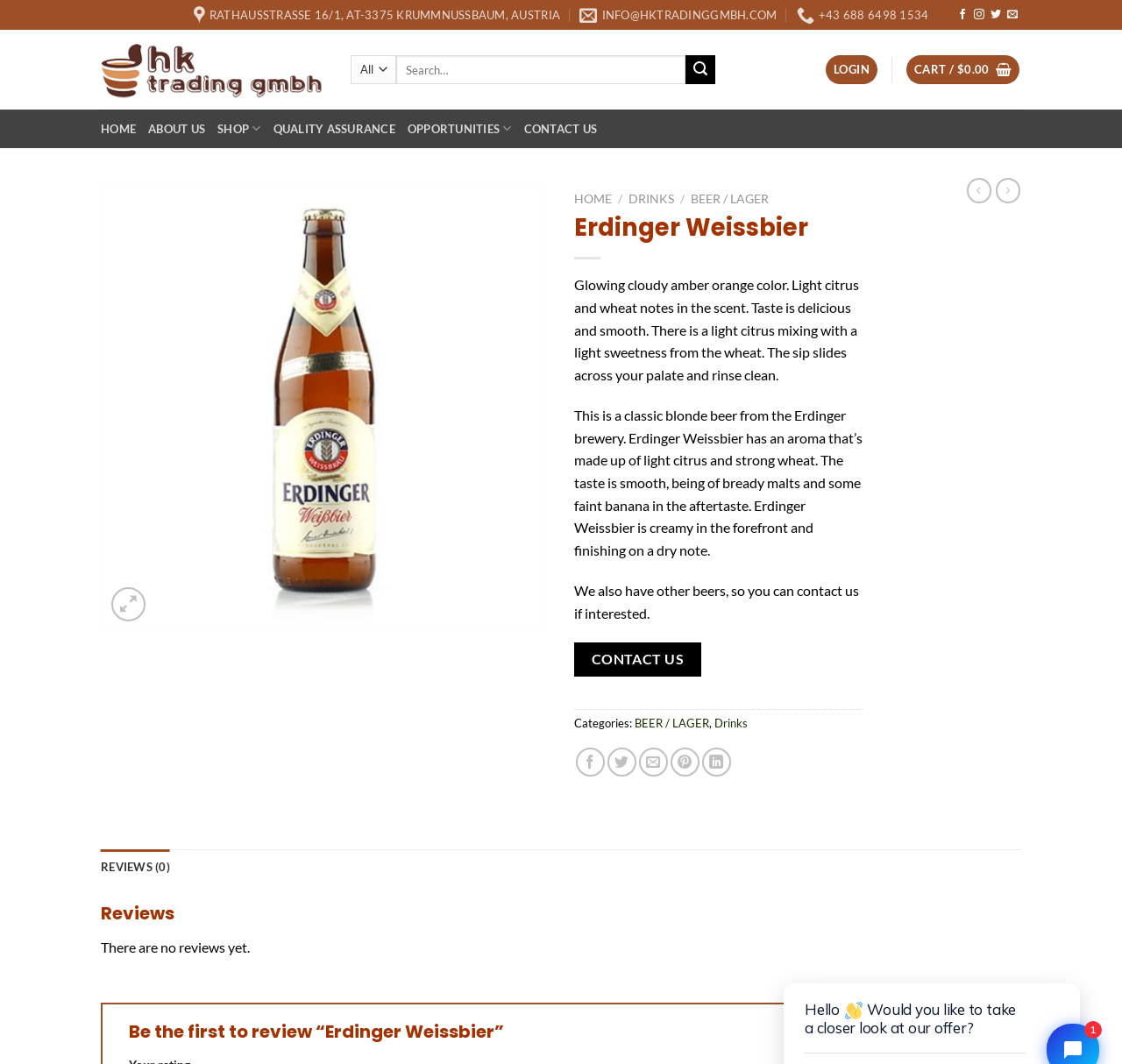What type of beer is Erdinger Weissbier?
Kindly offer a comprehensive and detailed response to the question.

I found this information by reading the static text that describes Erdinger Weissbier as a 'classic blonde beer from the Erdinger brewery'.